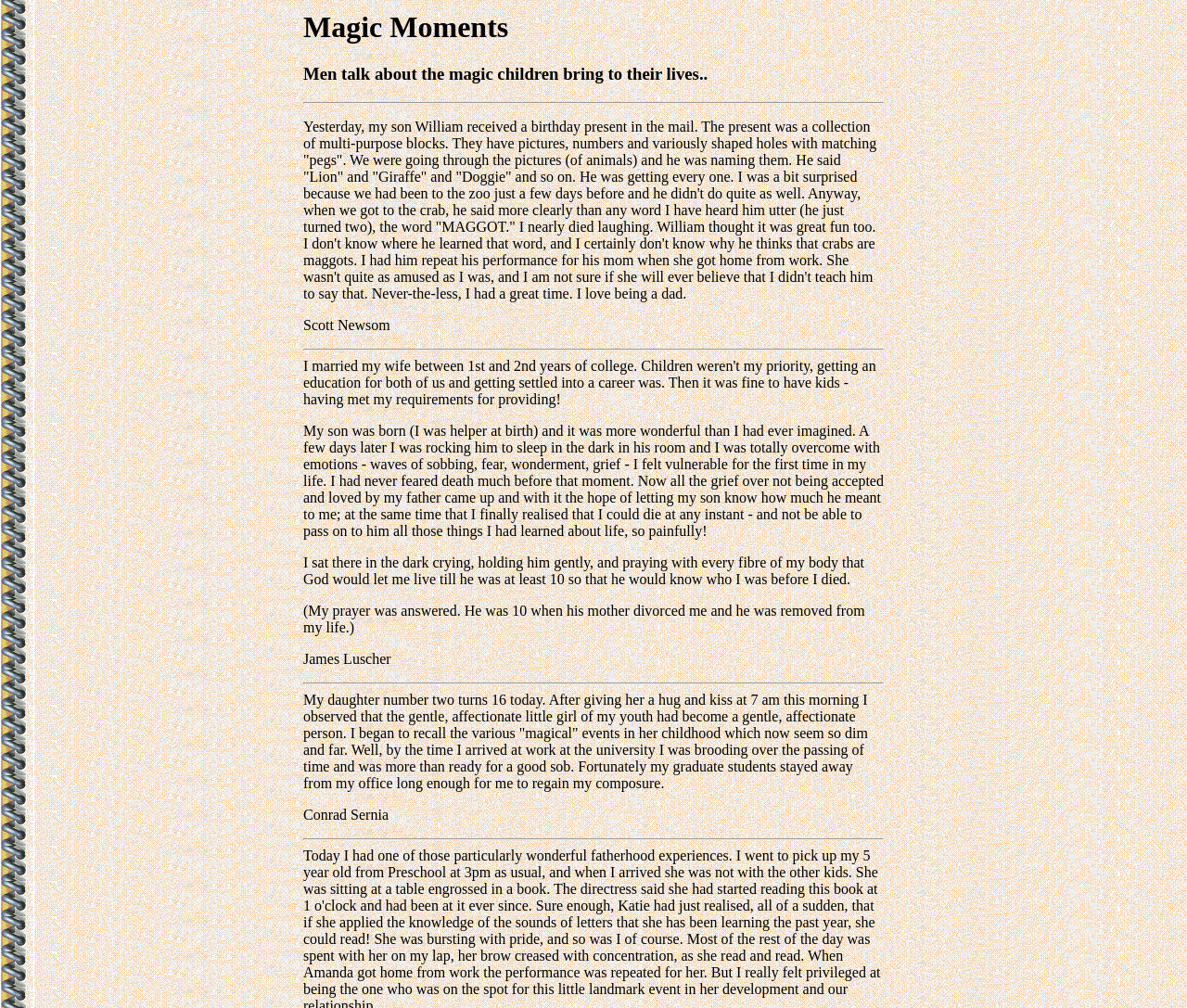How did James Luscher feel when his son was born?
Give a single word or phrase answer based on the content of the image.

Overcome with emotions